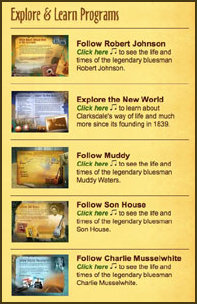Provide a comprehensive description of the image.

The image features an informative promotional display for the "Explore & Learn Programs" at the Delta Blues Museum. The design includes titles highlighting influential figures in the world of blues music, such as Robert Johnson, Muddy Waters, Son House, and Charlie Musselwhite. Each section invites visitors to click through for a deeper exploration of the lives and legacies of these legendary artists. The layout is visually engaging, combining captivating images with succinct text, ensuring an appealing and educational experience for museum-goers interested in the cultural significance of these icons. The warm color palette complements the theme, reflecting the rich heritage of blues music in American history.